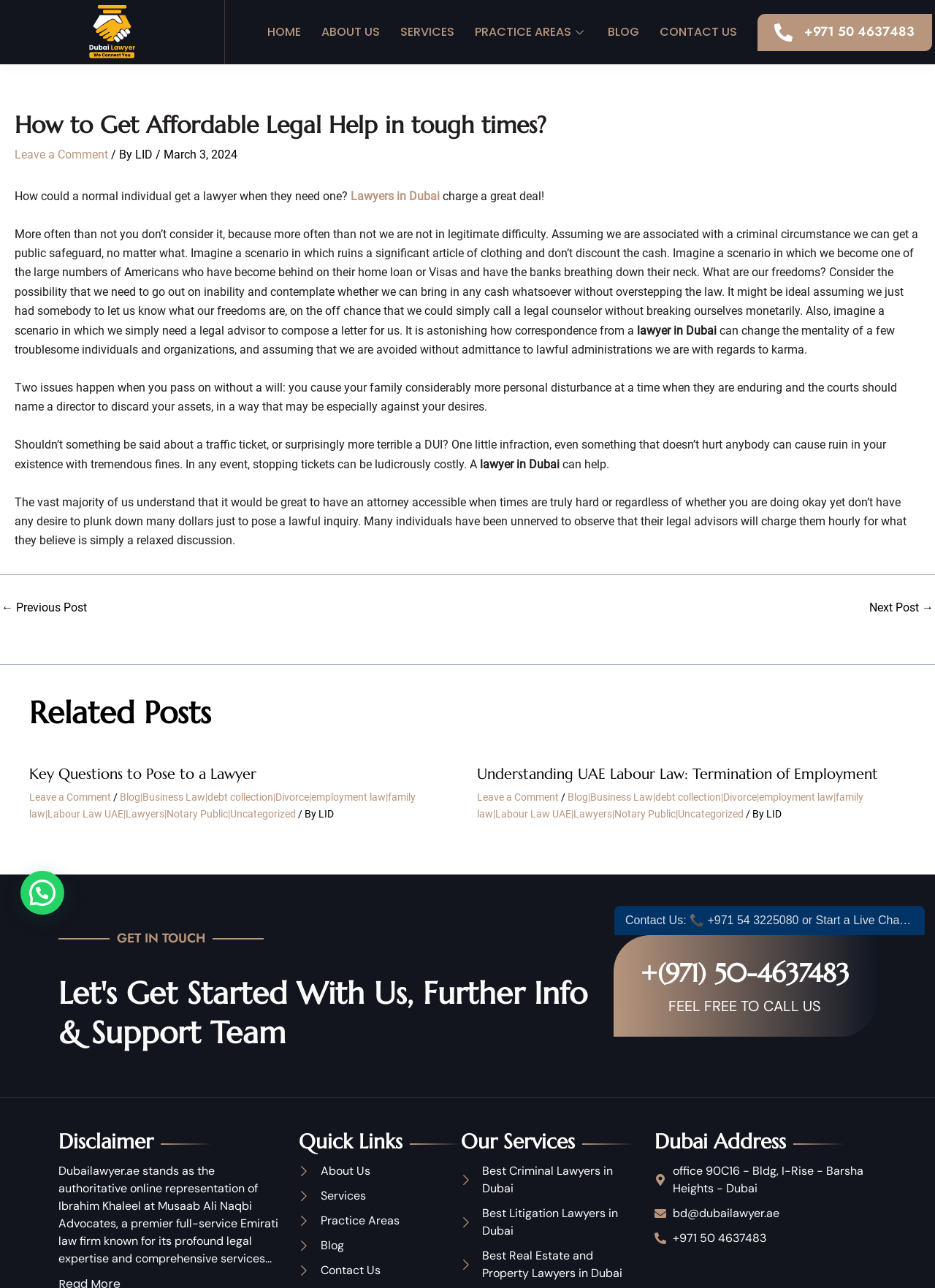What are the practice areas of the law firm?
Please give a detailed and elaborate answer to the question.

I found the practice areas of the law firm by looking at the 'Our Services' section, which lists 'Best Criminal Lawyers in Dubai', 'Best Litigation Lawyers in Dubai', and 'Best Real Estate and Property Lawyers in Dubai' as the services offered by the law firm.